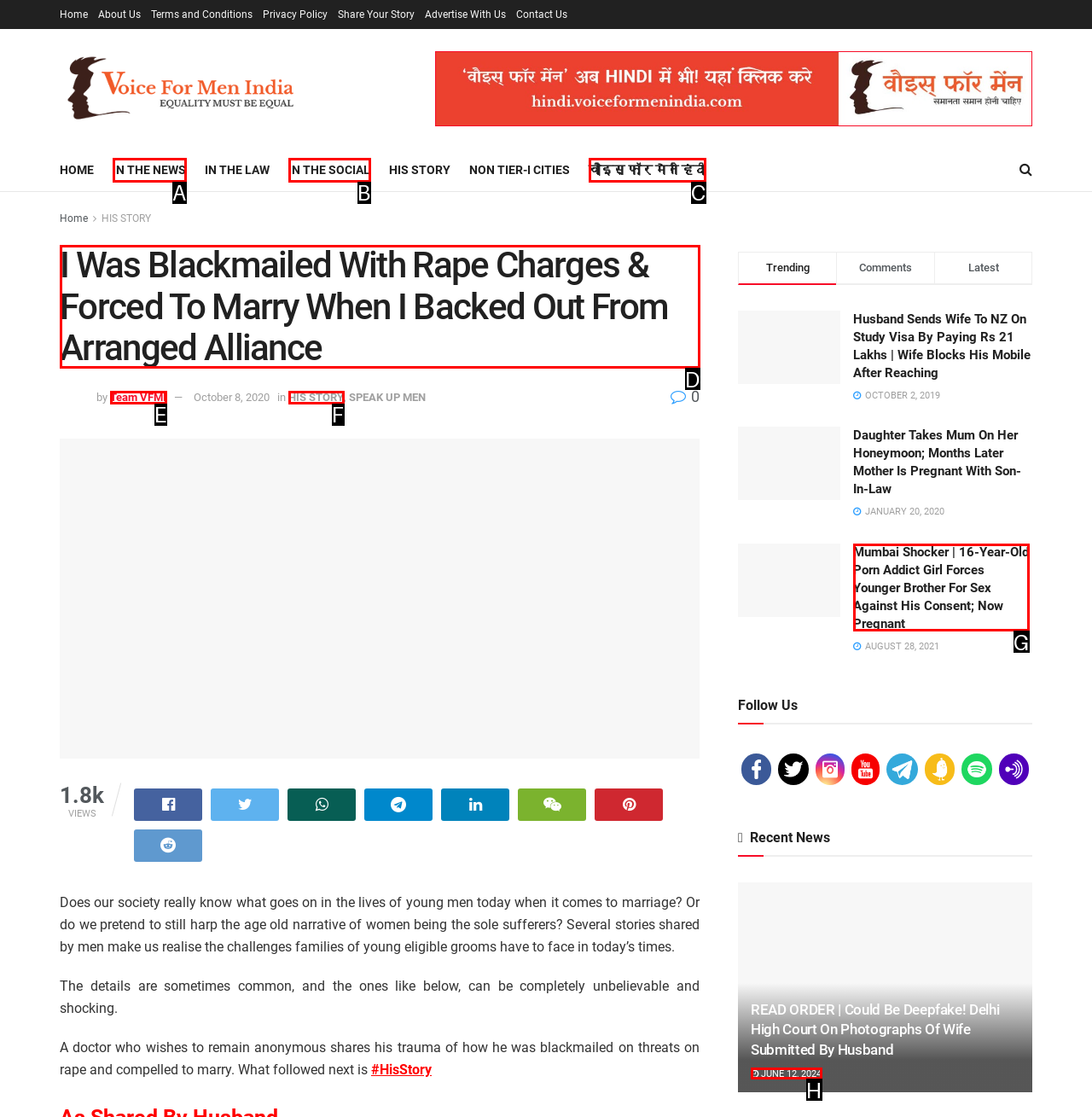Which option should I select to accomplish the task: Read the article 'I Was Blackmailed With Rape Charges & Forced To Marry When I Backed Out From Arranged Alliance'? Respond with the corresponding letter from the given choices.

D